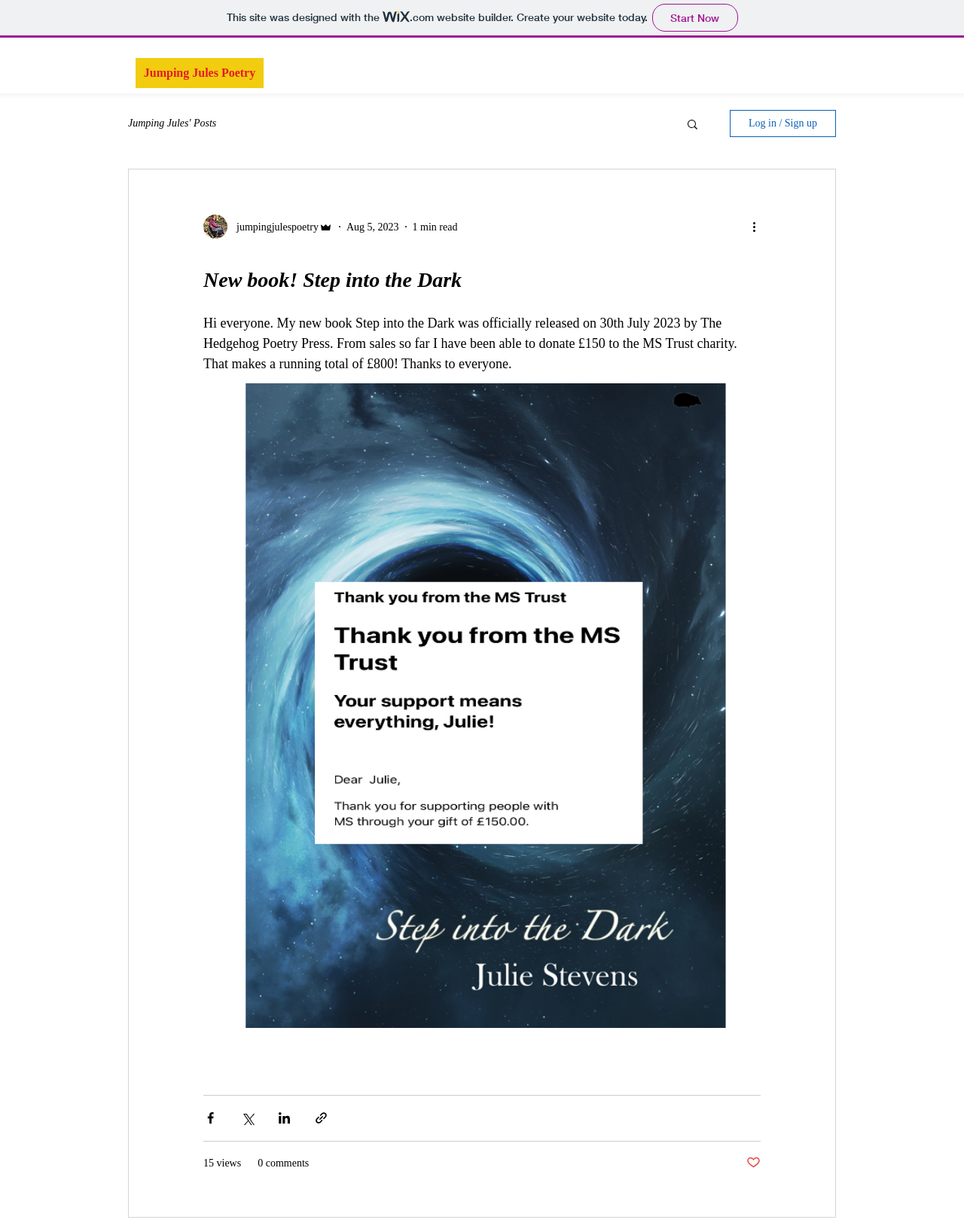Please answer the following question as detailed as possible based on the image: 
What is the total amount donated to the MS Trust charity?

The total amount donated to the MS Trust charity can be found in the article section of the webpage, where it is mentioned that 'That makes a running total of £800!'